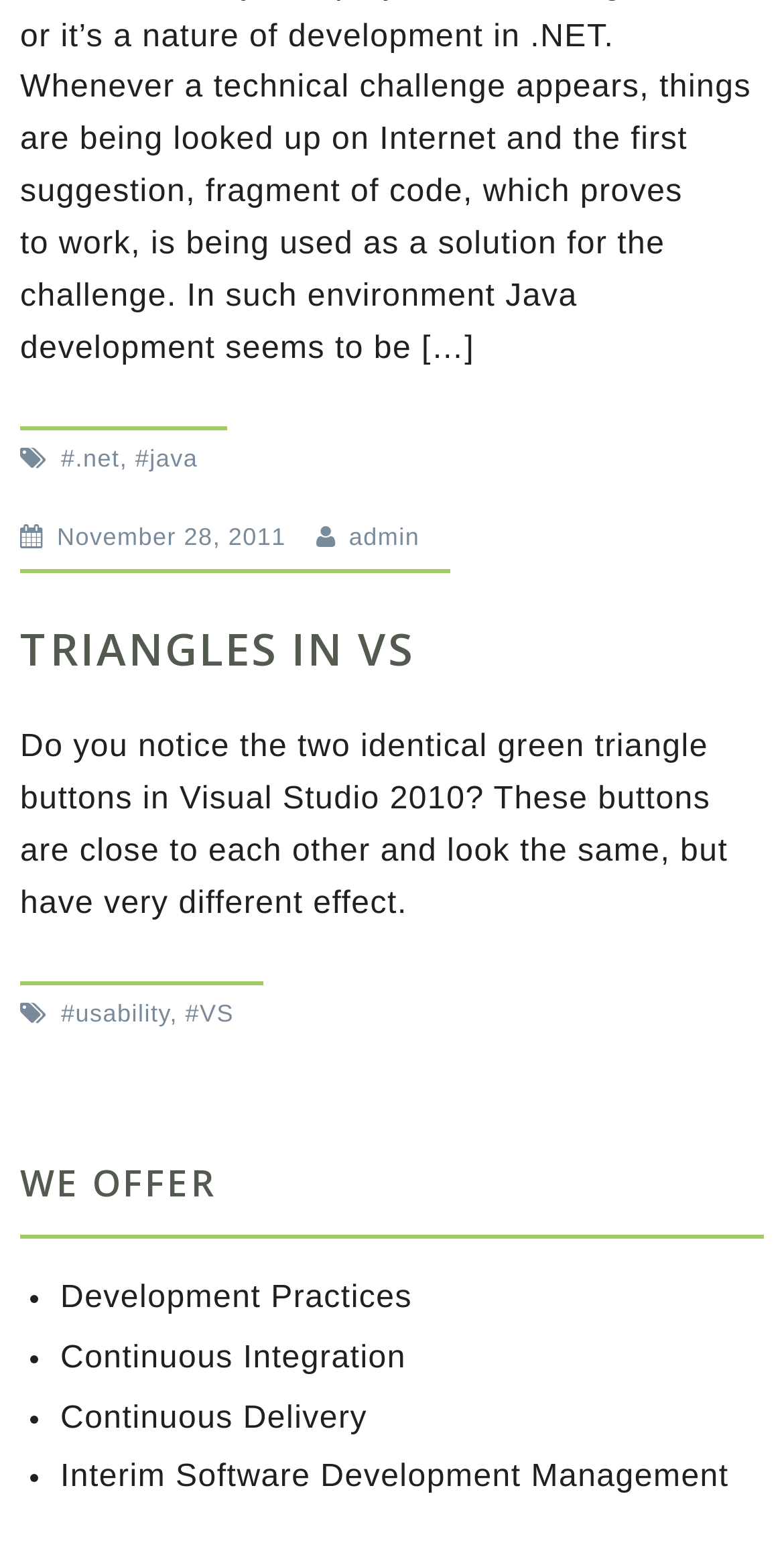How many links are in the footer?
Use the screenshot to answer the question with a single word or phrase.

3